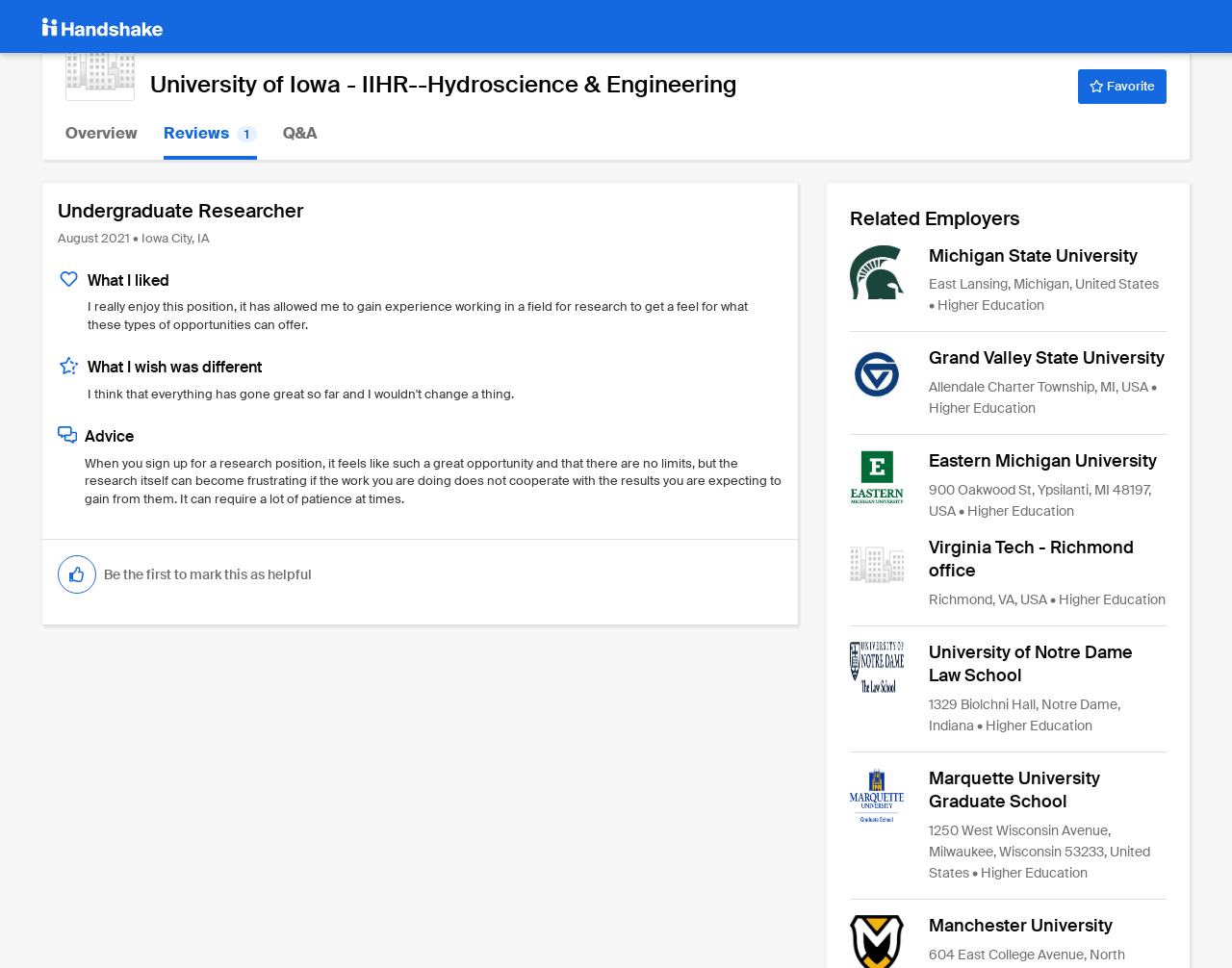Pinpoint the bounding box coordinates of the element to be clicked to execute the instruction: "View the details of 'Michigan State University'".

[0.69, 0.253, 0.947, 0.326]